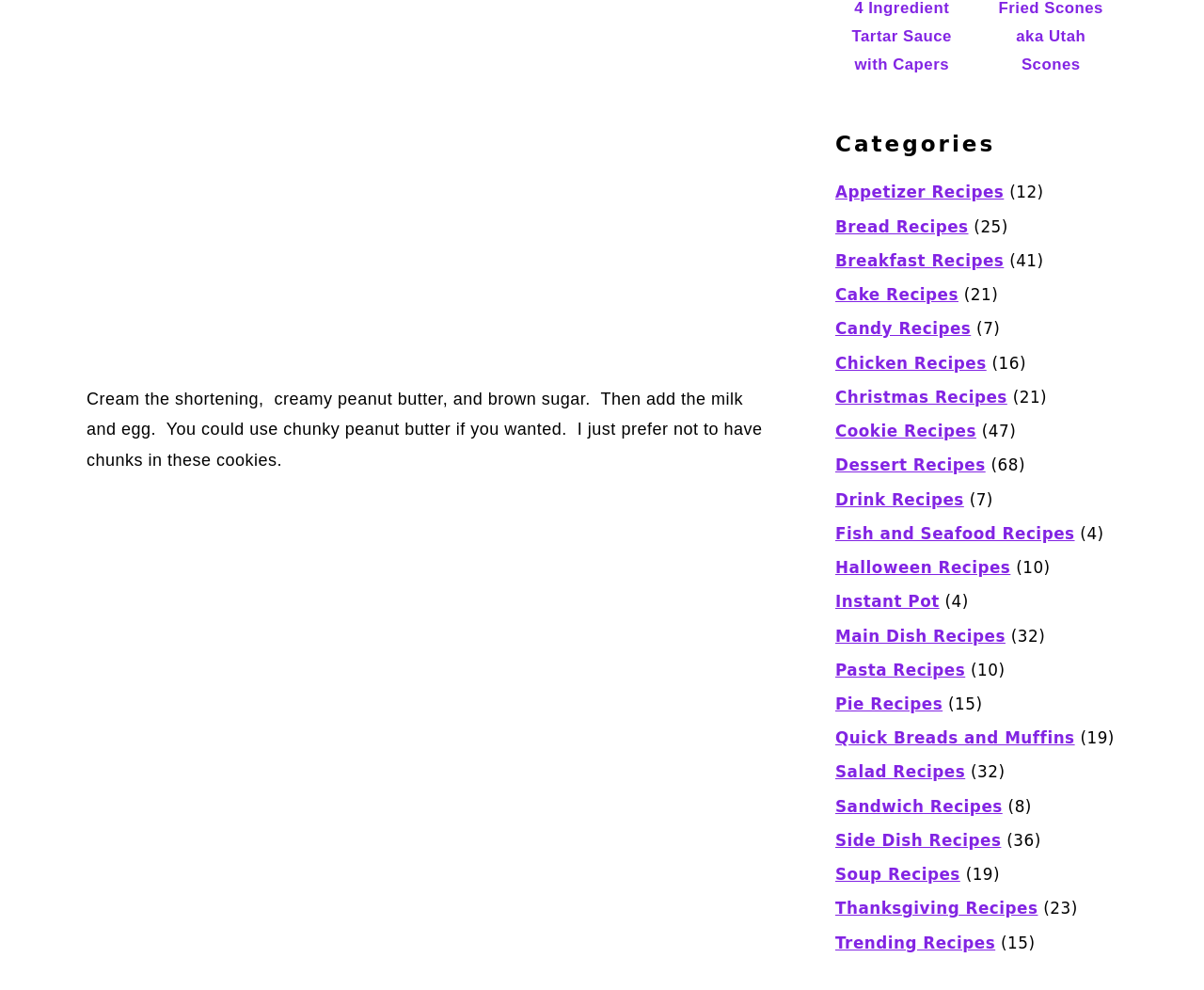Specify the bounding box coordinates of the area to click in order to execute this command: 'Browse Salad Recipes'. The coordinates should consist of four float numbers ranging from 0 to 1, and should be formatted as [left, top, right, bottom].

[0.694, 0.77, 0.802, 0.789]